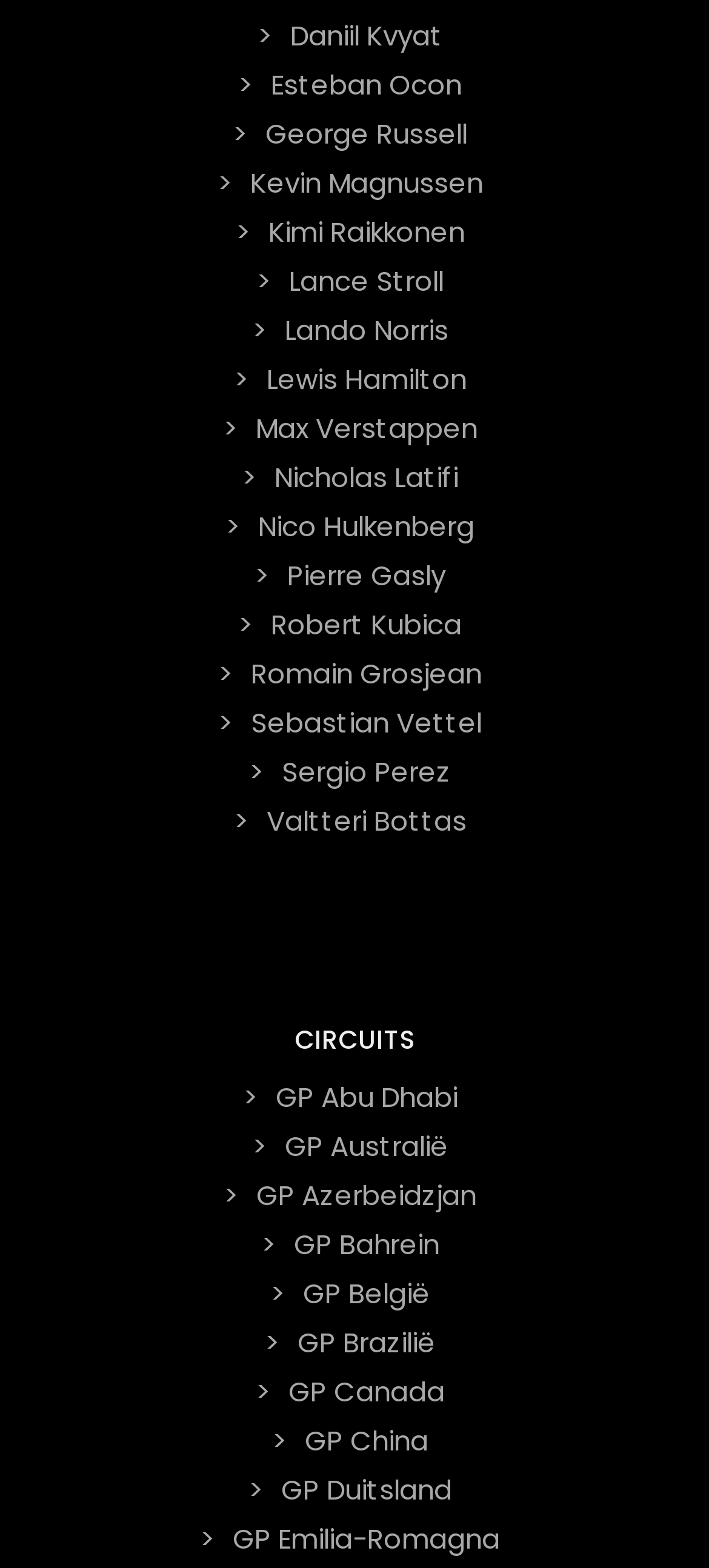Please determine the bounding box coordinates of the area that needs to be clicked to complete this task: 'Go to GP Abu Dhabi'. The coordinates must be four float numbers between 0 and 1, formatted as [left, top, right, bottom].

[0.376, 0.682, 0.658, 0.718]